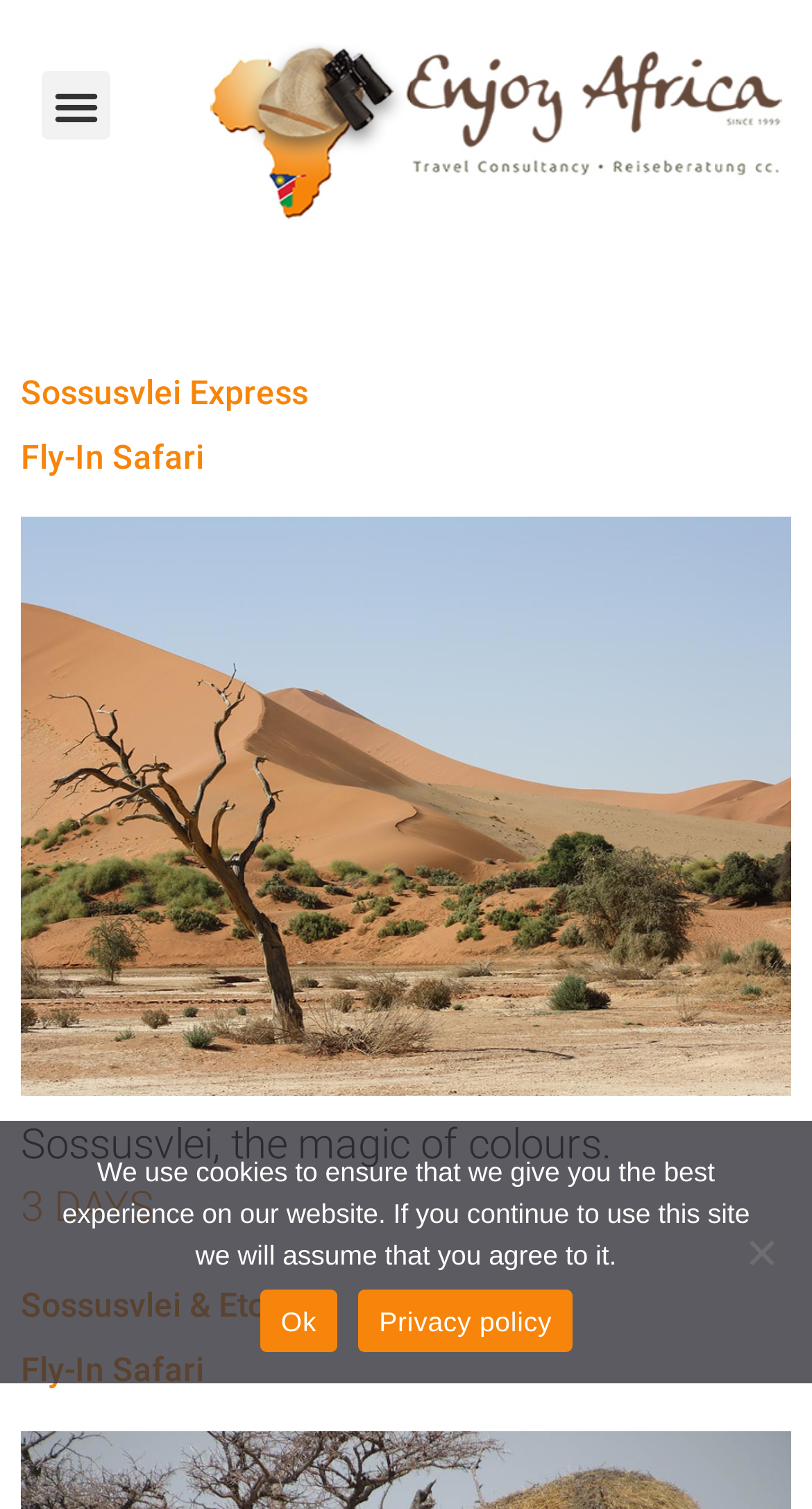Describe the webpage meticulously, covering all significant aspects.

The webpage is about Fly-In Safari Archives, offering tours and safaris in southern Africa, Namibia, Botswana, South-Africa, and Zimbabwe. At the top, there is a link on the right side, and a menu toggle button on the left side. Below the top section, there is a header with the category title "CATEGORY: FLY-IN SAFARI". 

Under the header, there is an article section that takes up most of the page. The article section is divided into several parts, each describing a different fly-in safari tour. The first part is about the "Sossusvlei Express Fly-In Safari", which has a heading, a link to the tour, and a brief description "Sossusvlei, the magic of colours." Below this, there is a text "3 DAYS" indicating the duration of the tour. 

Further down, there is another part about the "Sossusvlei & Etosha Fly-In Safari" tour, which also has a heading, a link to the tour, and no additional description. 

At the bottom of the page, there is a cookie notice dialog box that is not currently in focus. The dialog box has a message explaining the use of cookies on the website, and two links: "Ok" to agree to the use of cookies, and "Privacy policy" to learn more about the website's privacy policy. There is also a "No" button on the right side of the dialog box.